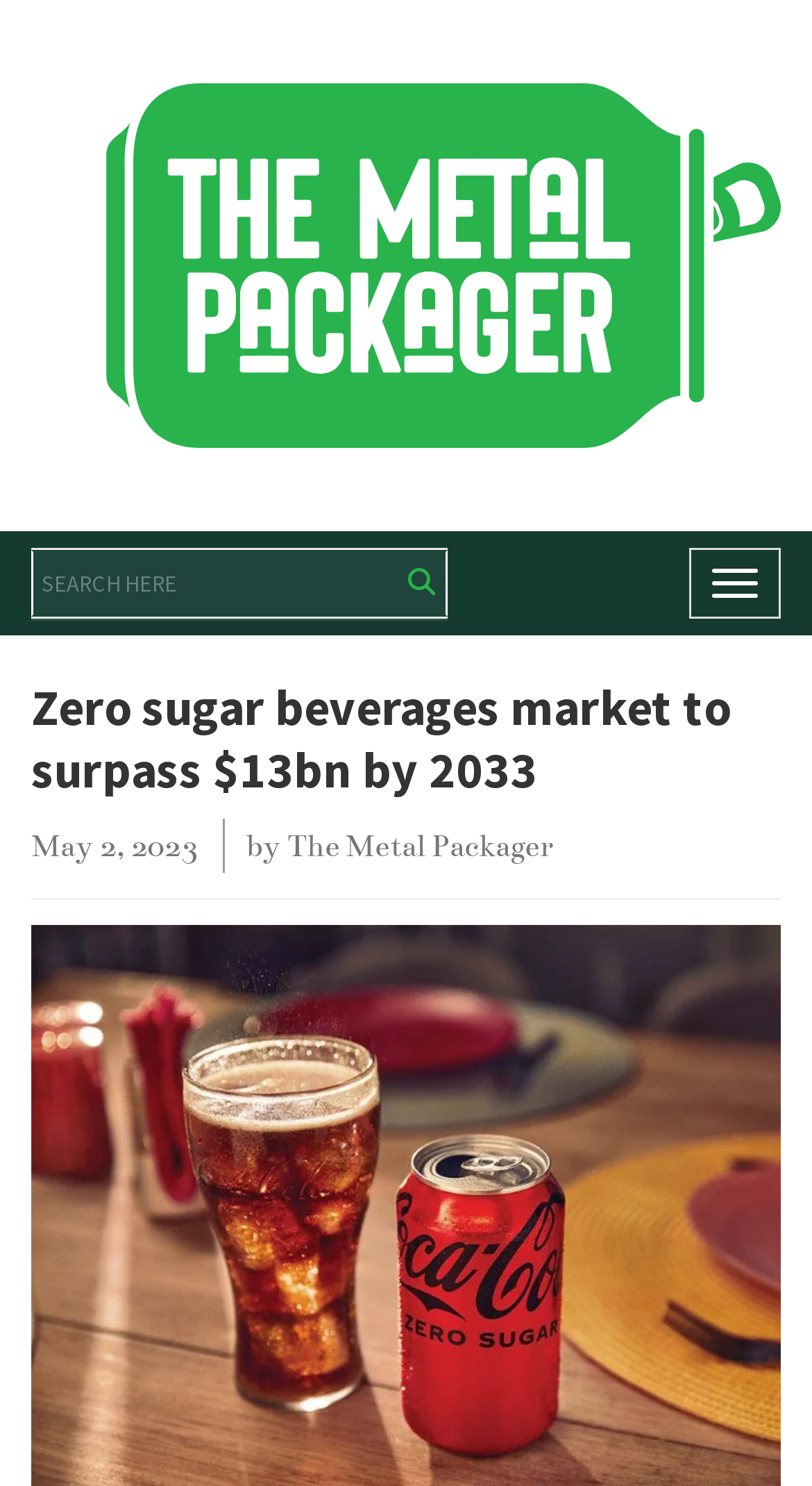From the element description Toggle navigation, predict the bounding box coordinates of the UI element. The coordinates must be specified in the format (top-left x, top-left y, bottom-right x, bottom-right y) and should be within the 0 to 1 range.

[0.849, 0.369, 0.962, 0.417]